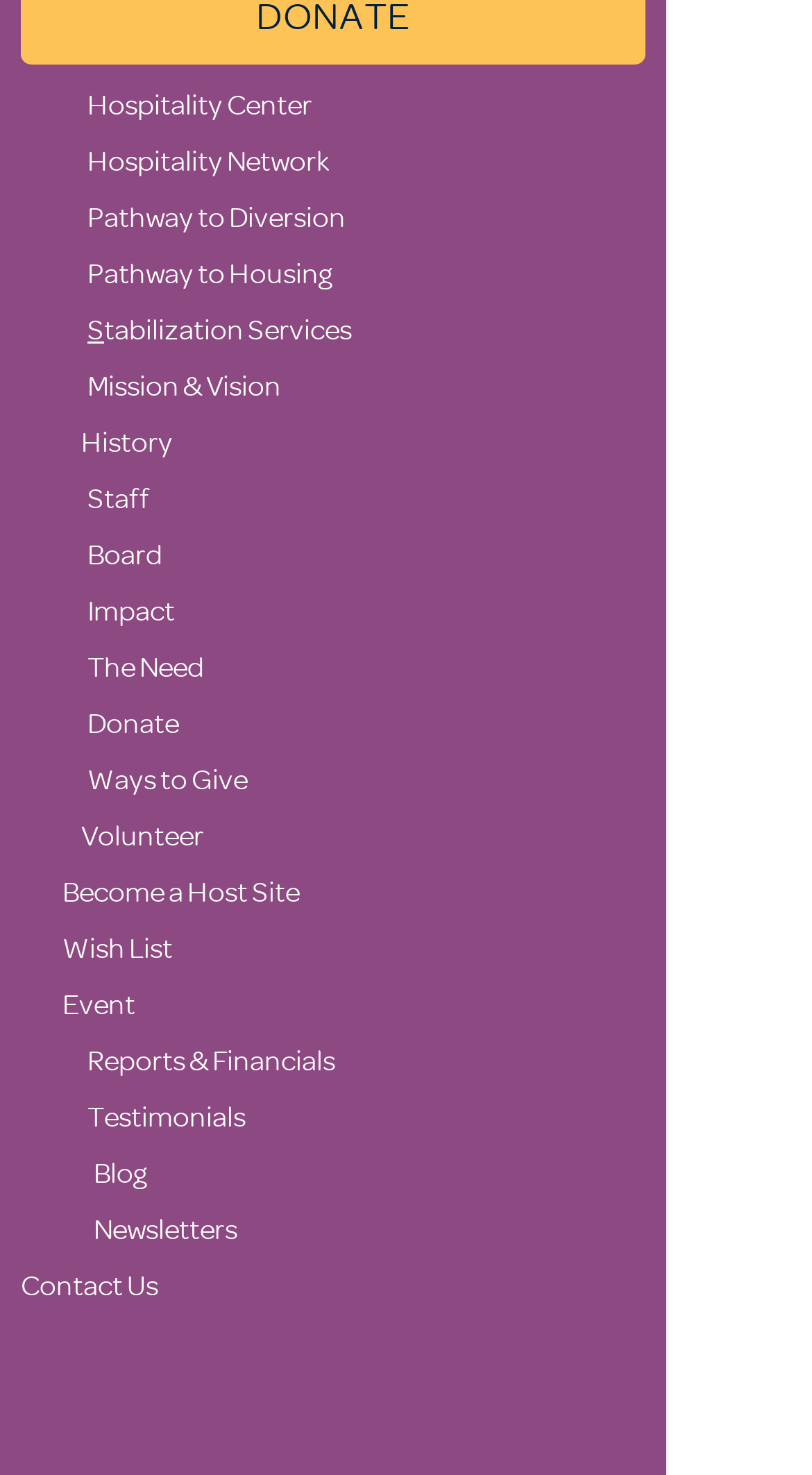Answer briefly with one word or phrase:
How many social media platforms are linked at the bottom of the webpage?

4